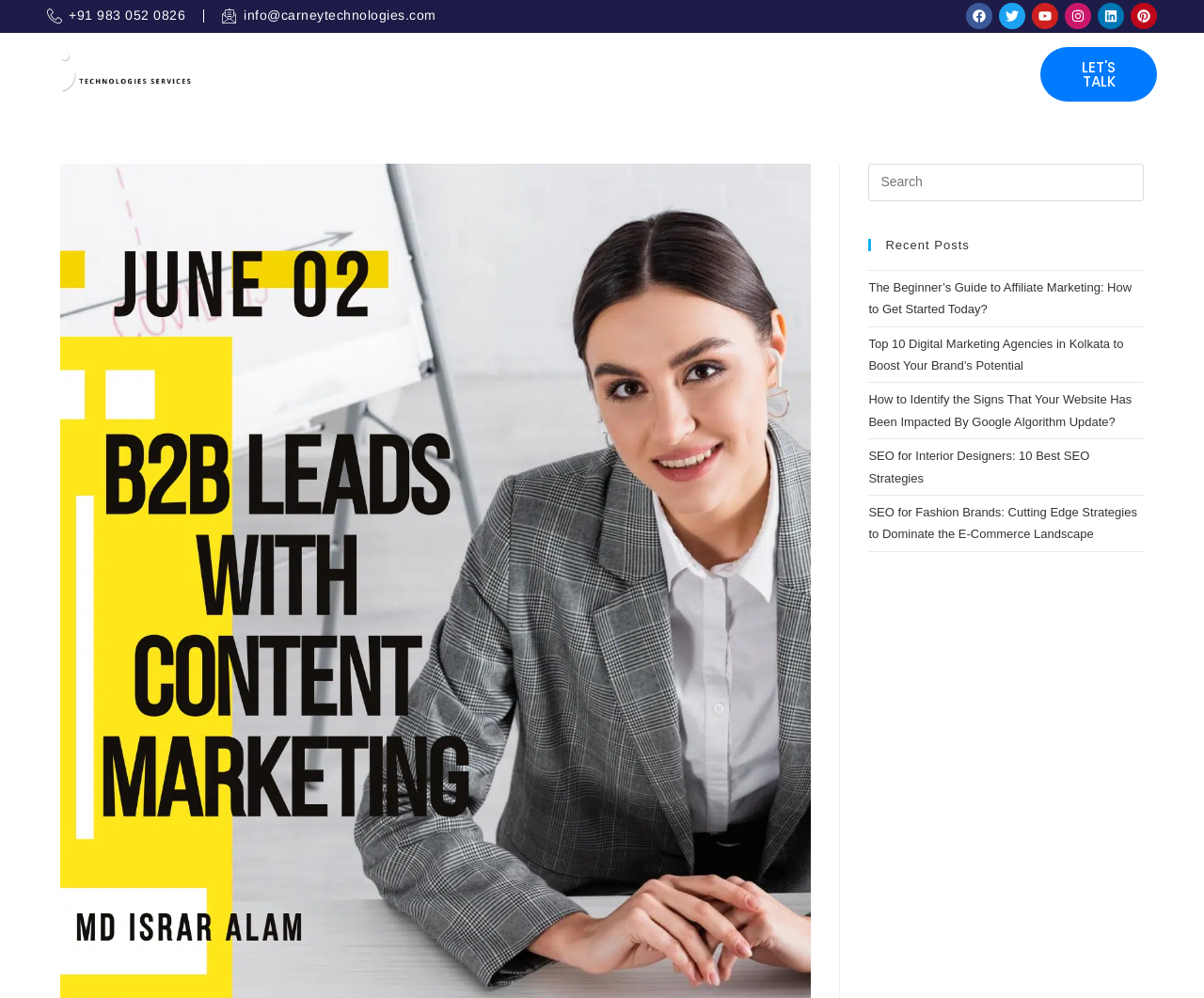Identify the bounding box coordinates of the section that should be clicked to achieve the task described: "contact us".

[0.864, 0.047, 0.961, 0.102]